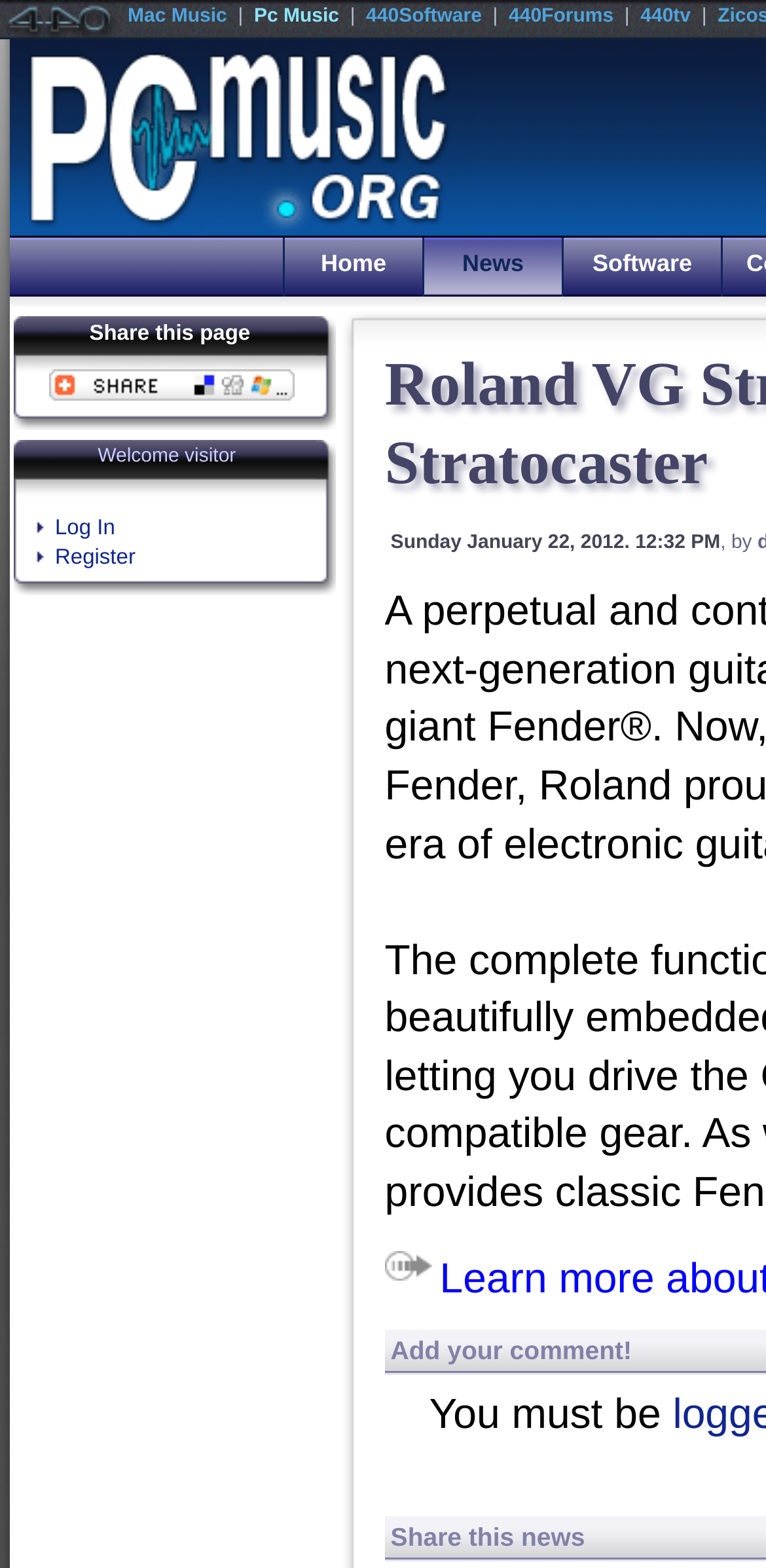Provide the bounding box coordinates for the area that should be clicked to complete the instruction: "Go to Home".

[0.372, 0.152, 0.551, 0.189]